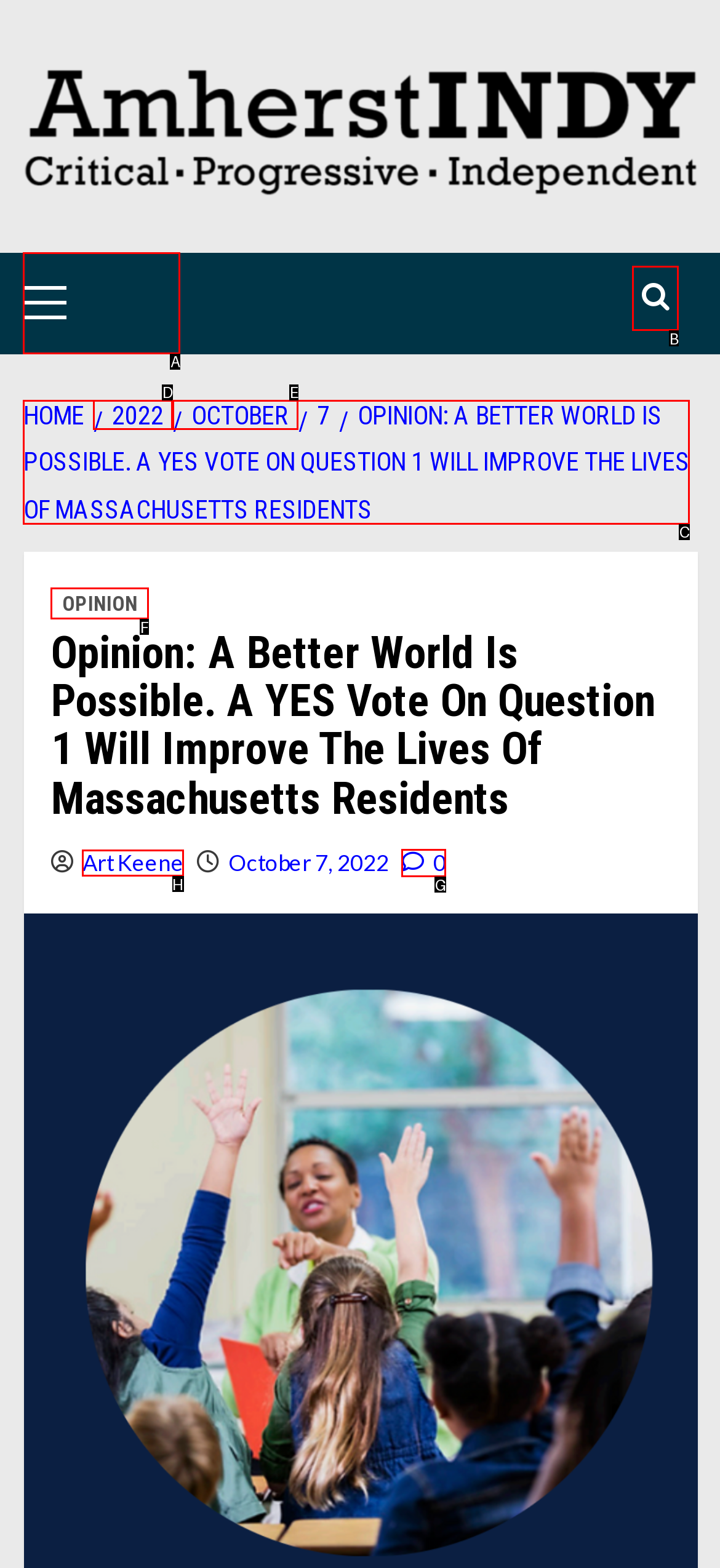Identify the appropriate lettered option to execute the following task: View the author's profile
Respond with the letter of the selected choice.

H